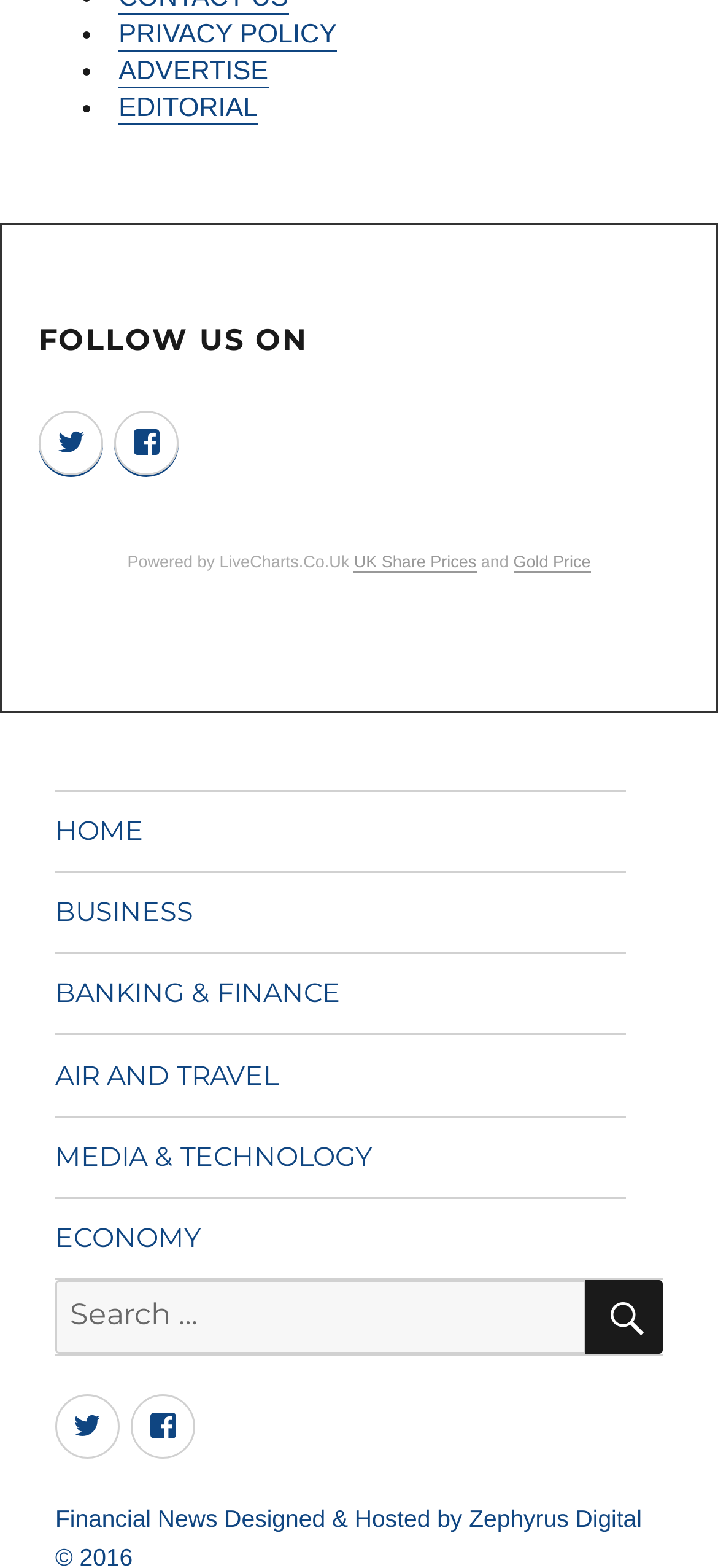Show me the bounding box coordinates of the clickable region to achieve the task as per the instruction: "Search for something".

[0.077, 0.816, 0.923, 0.863]